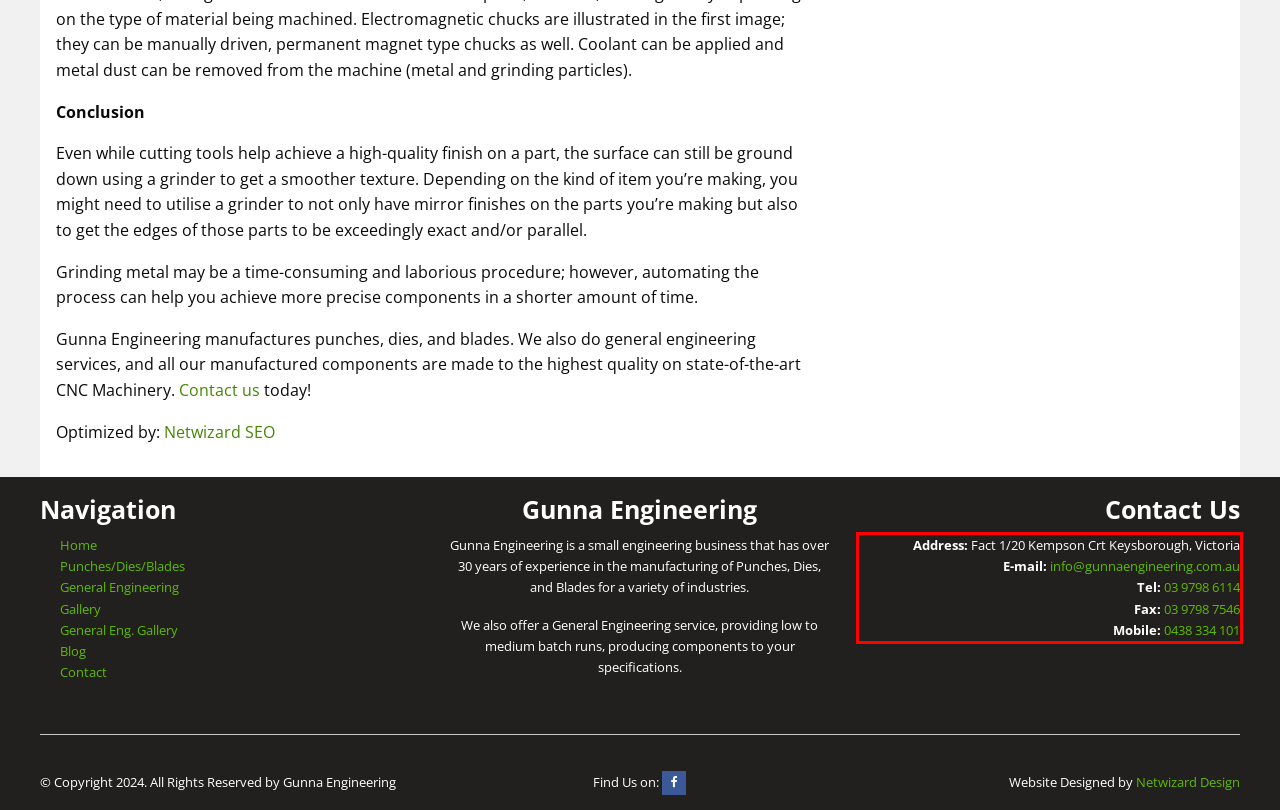Observe the screenshot of the webpage that includes a red rectangle bounding box. Conduct OCR on the content inside this red bounding box and generate the text.

Address: Fact 1/20 Kempson Crt Keysborough, Victoria E-mail: info@gunnaengineering.com.au Tel: 03 9798 6114 Fax: 03 9798 7546 Mobile: 0438 334 101